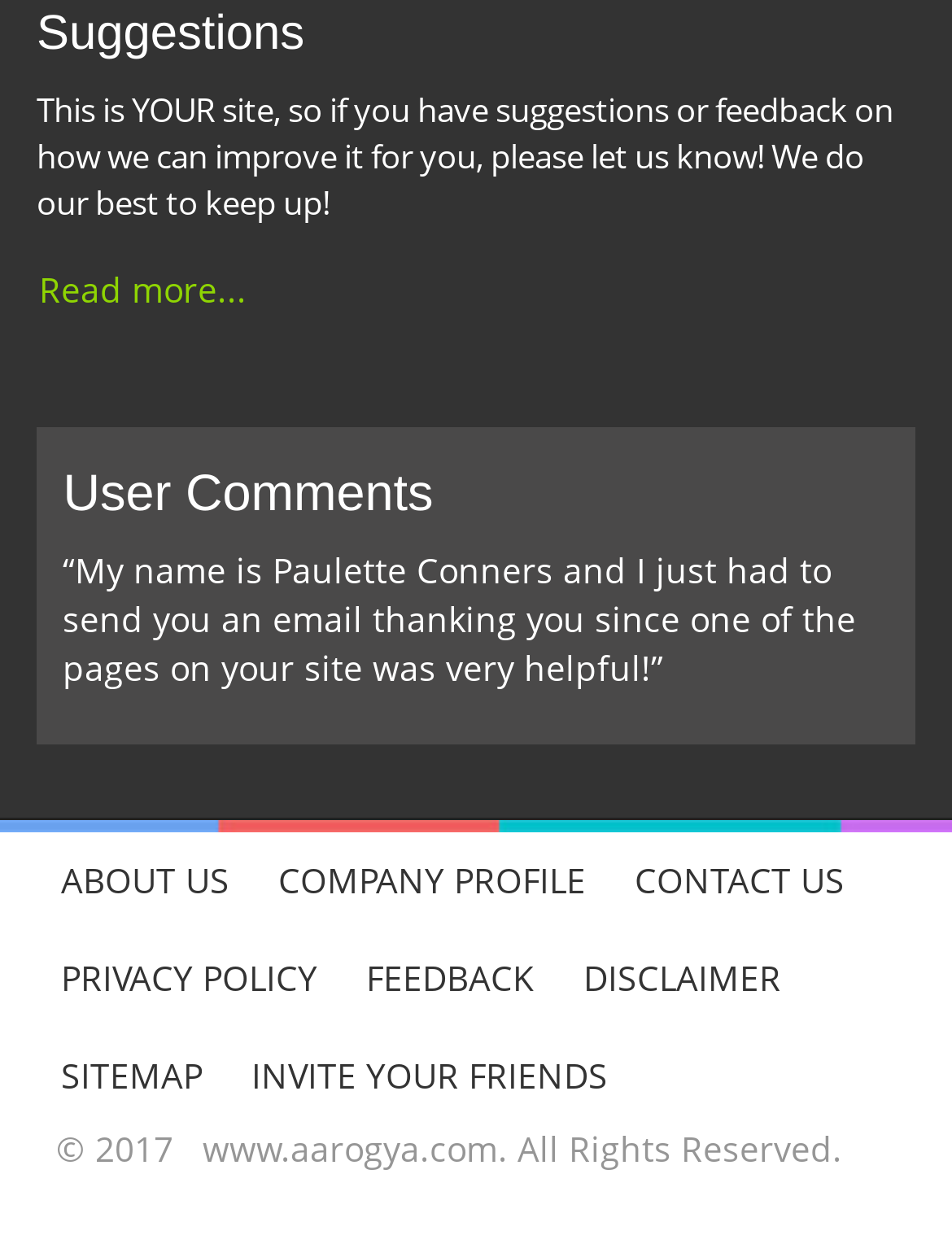What is the URL mentioned at the bottom of the page?
Look at the image and respond to the question as thoroughly as possible.

The link 'www.aarogya.com' is present at the bottom of the page, which is likely the URL of the website.